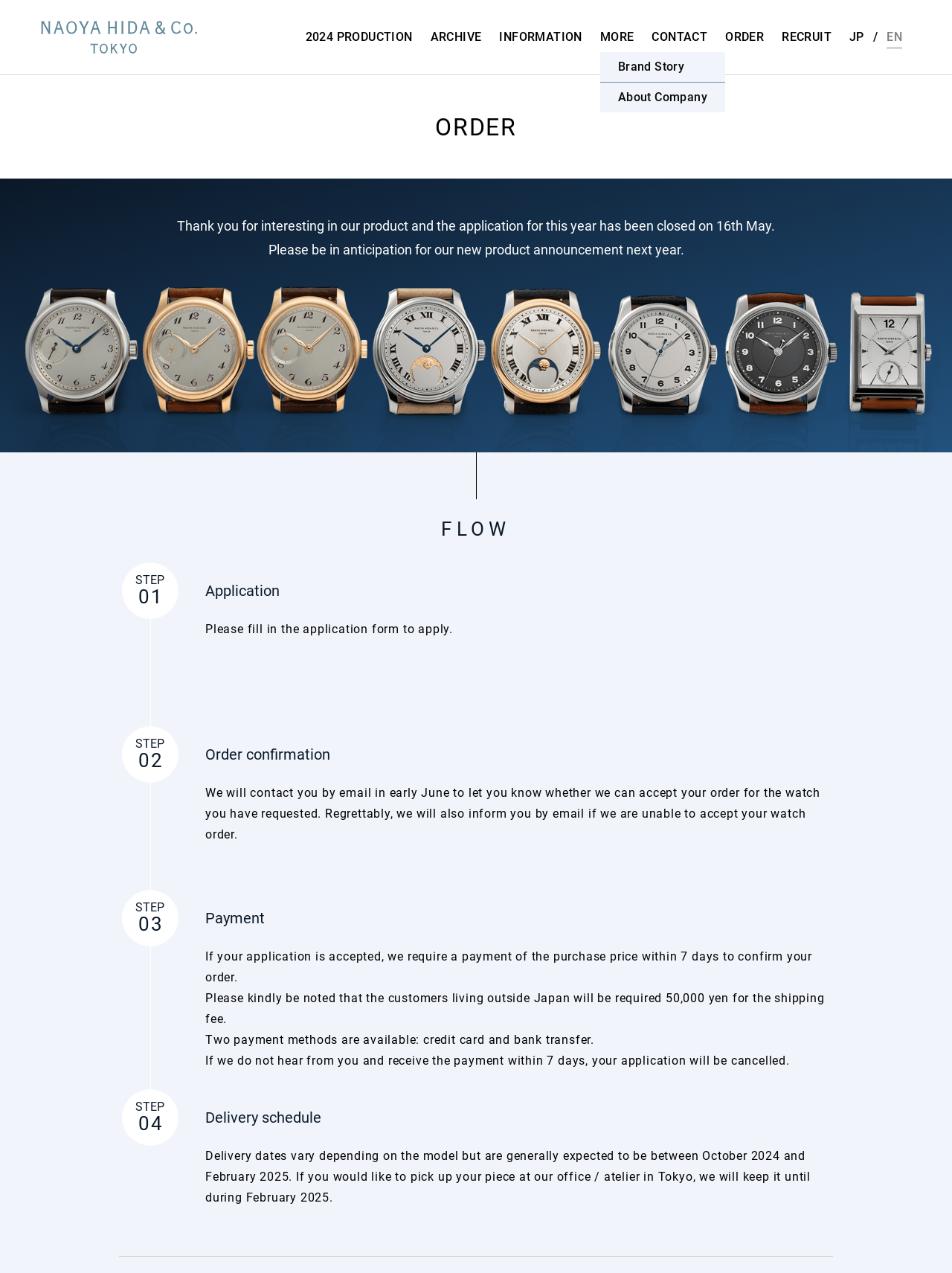Please mark the clickable region by giving the bounding box coordinates needed to complete this instruction: "Click Brand Story".

[0.63, 0.041, 0.762, 0.064]